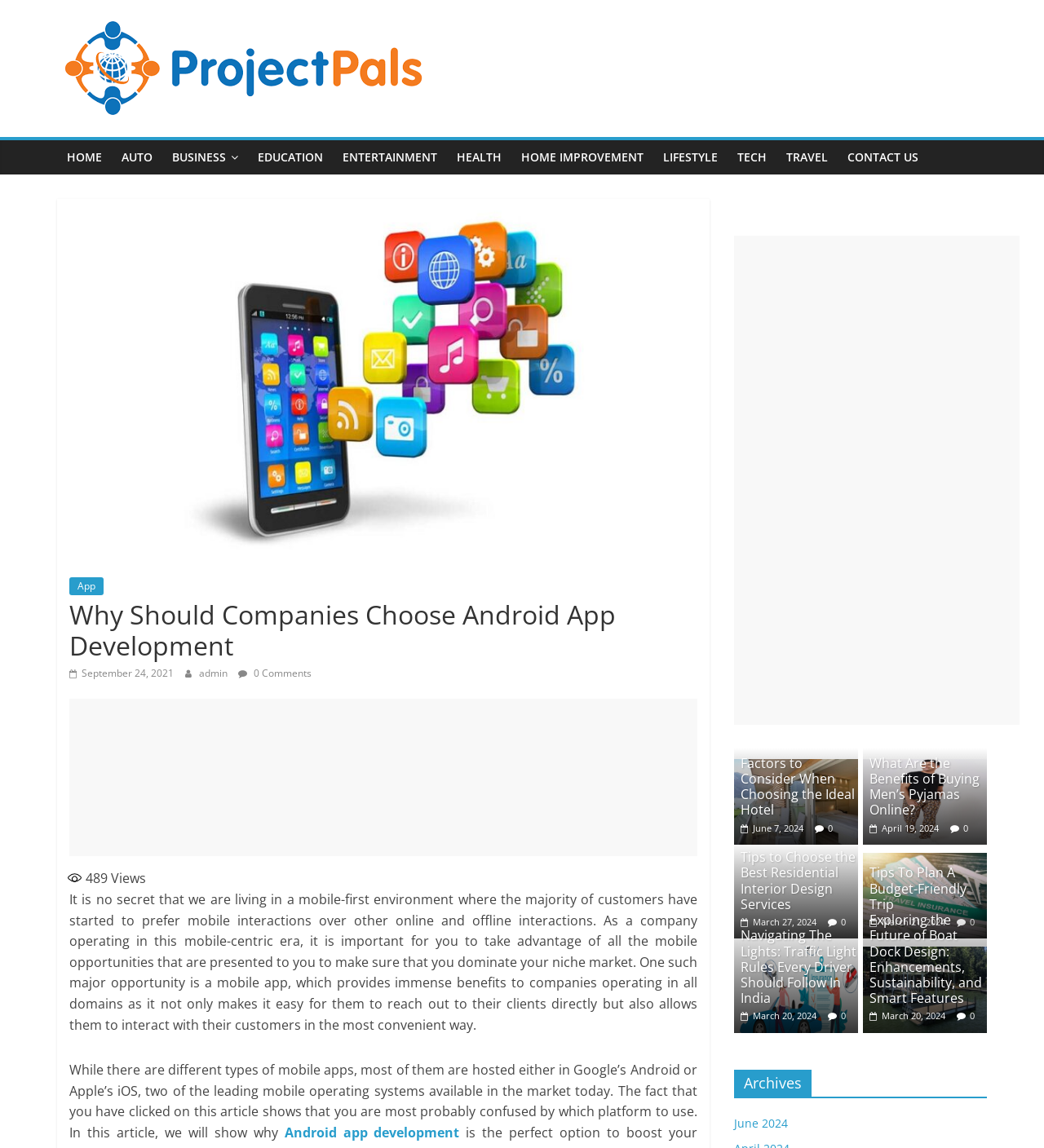What is the purpose of the link 'Android app development' in the article?
Please answer the question with a single word or phrase, referencing the image.

To provide more information